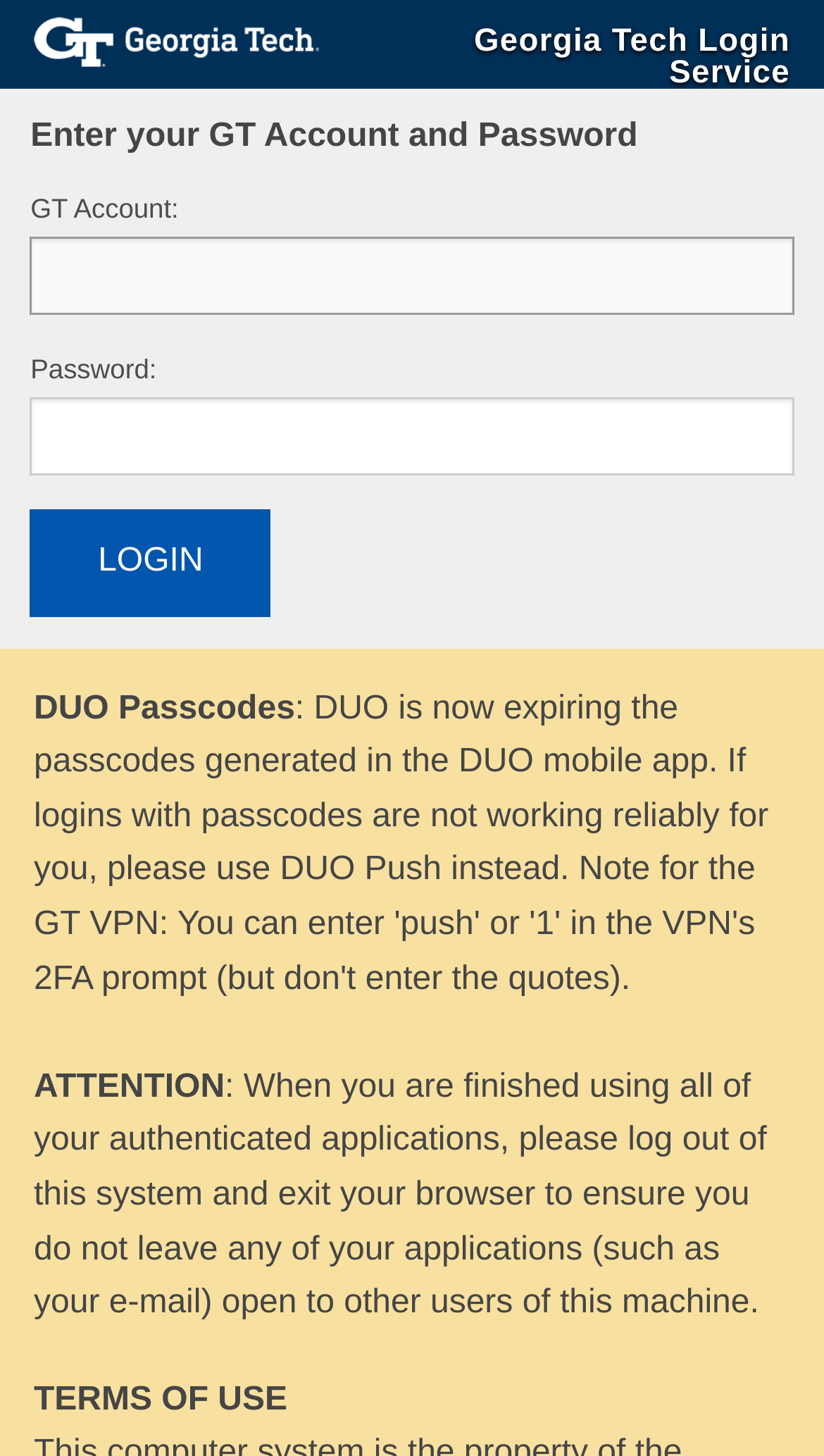Predict the bounding box of the UI element that fits this description: "name="password"".

[0.037, 0.273, 0.963, 0.327]